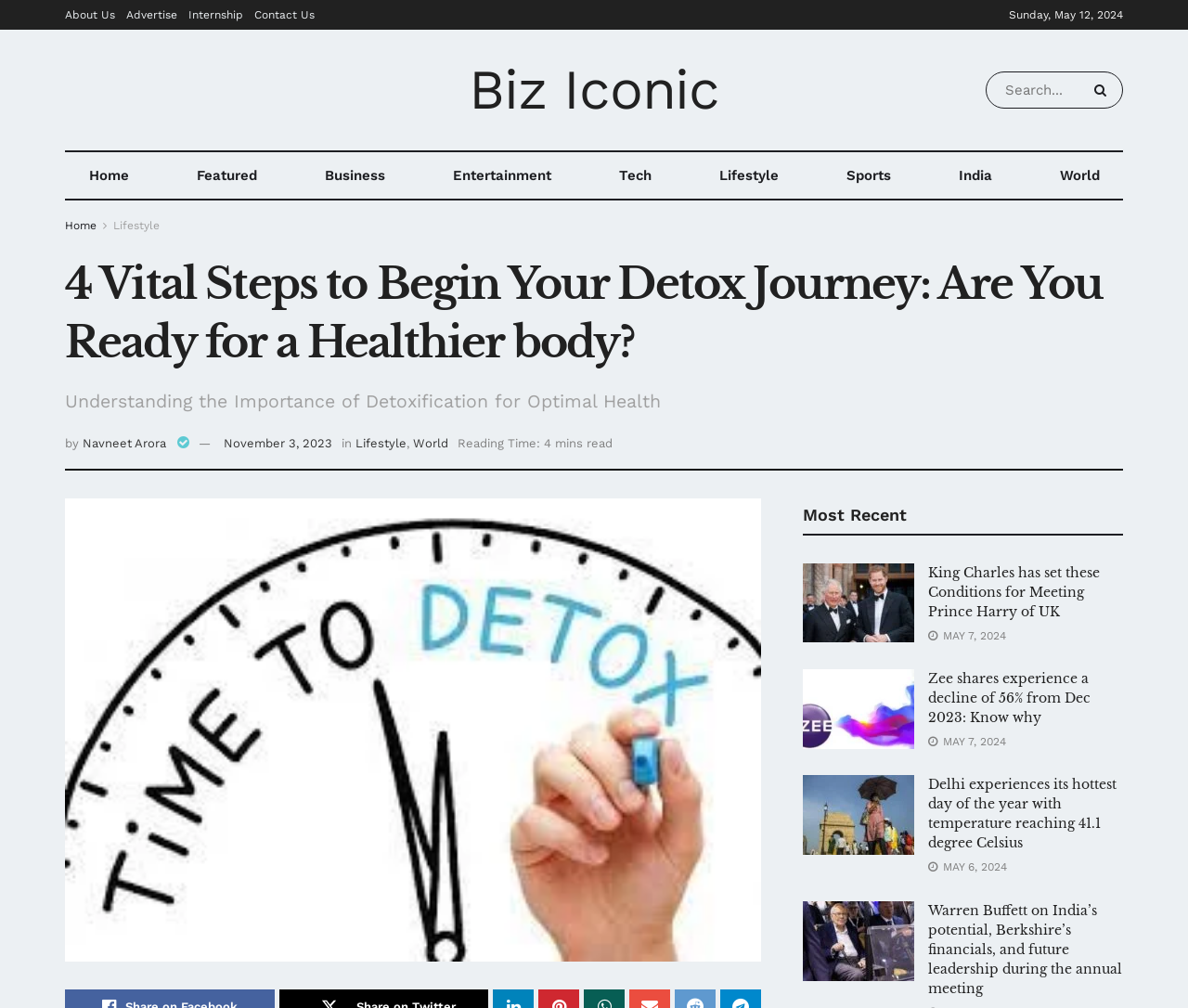Based on the element description "November 3, 2023", predict the bounding box coordinates of the UI element.

[0.188, 0.433, 0.28, 0.447]